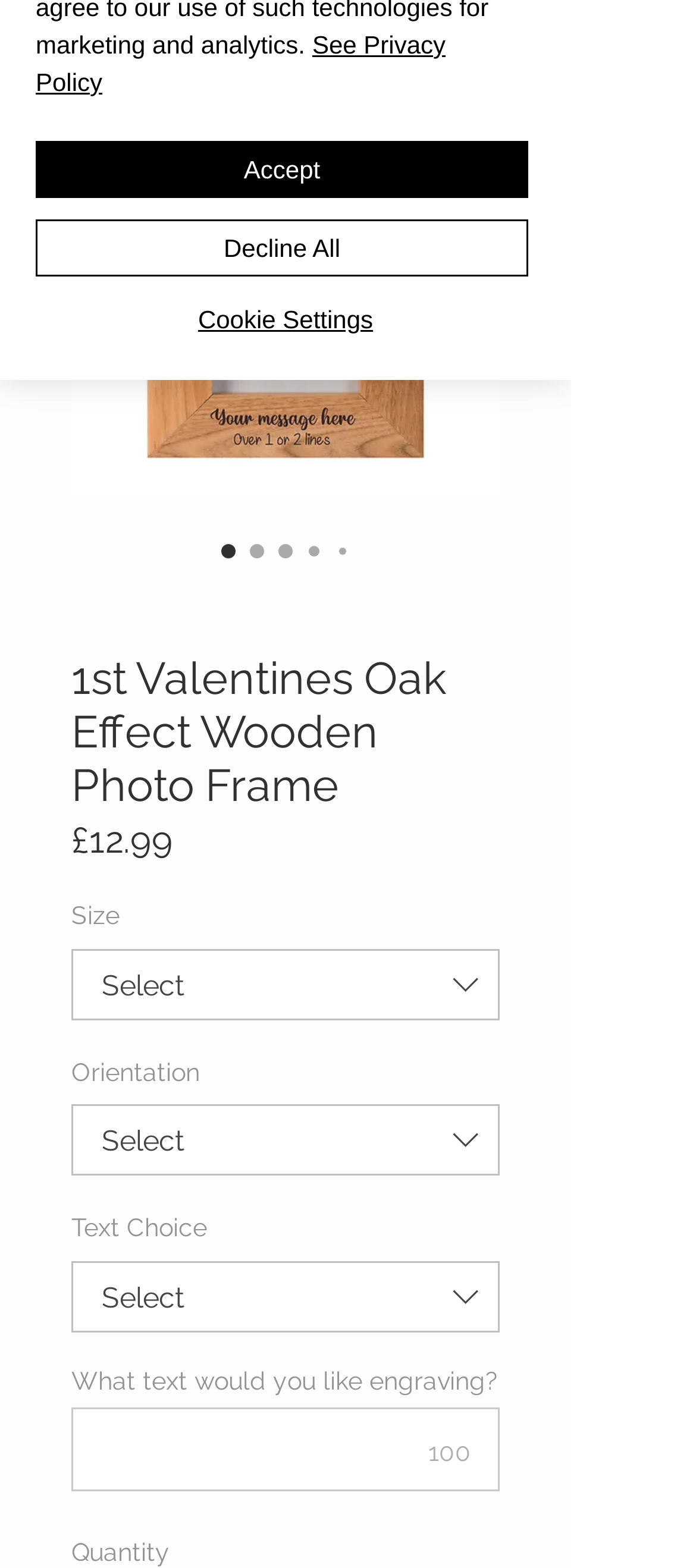Given the description "Email", determine the bounding box of the corresponding UI element.

[0.274, 0.175, 0.547, 0.242]